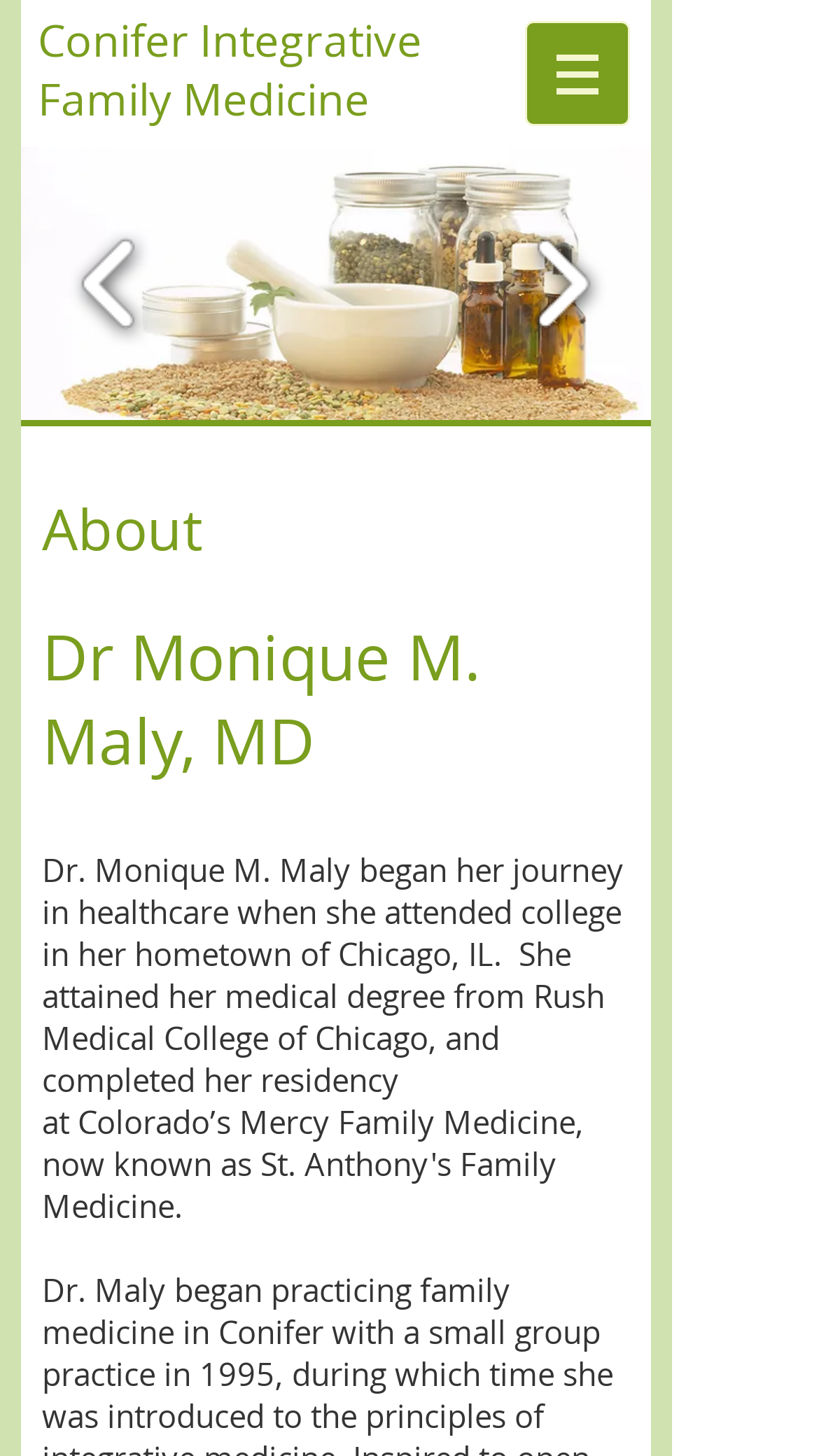What is the purpose of the site navigation?
With the help of the image, please provide a detailed response to the question.

I found a navigation element with the text 'Site', which has a button with a popup menu. This suggests that the site navigation is used to navigate through the different sections of the website.